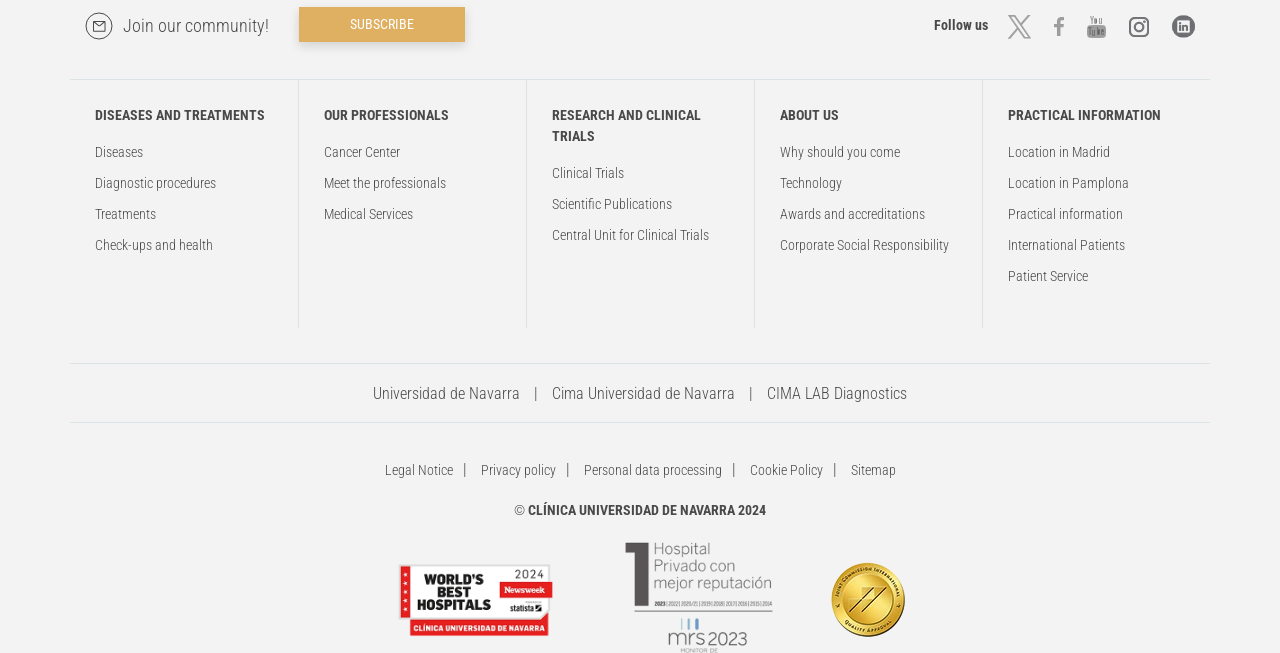Please specify the bounding box coordinates of the area that should be clicked to accomplish the following instruction: "Meet the professionals". The coordinates should consist of four float numbers between 0 and 1, i.e., [left, top, right, bottom].

[0.253, 0.268, 0.348, 0.292]